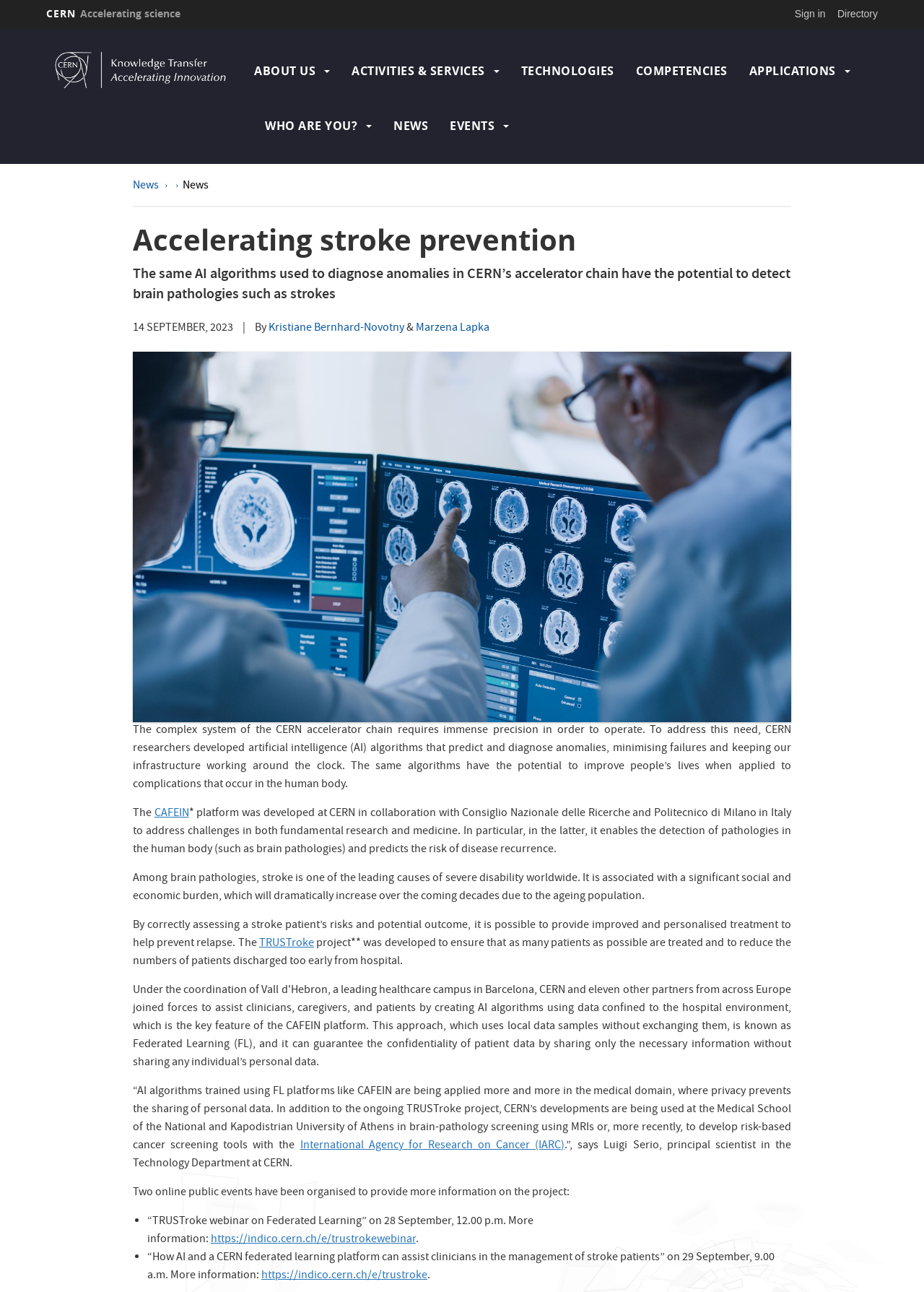Given the description: "Kristiane Bernhard-Novotny", determine the bounding box coordinates of the UI element. The coordinates should be formatted as four float numbers between 0 and 1, [left, top, right, bottom].

[0.291, 0.248, 0.438, 0.261]